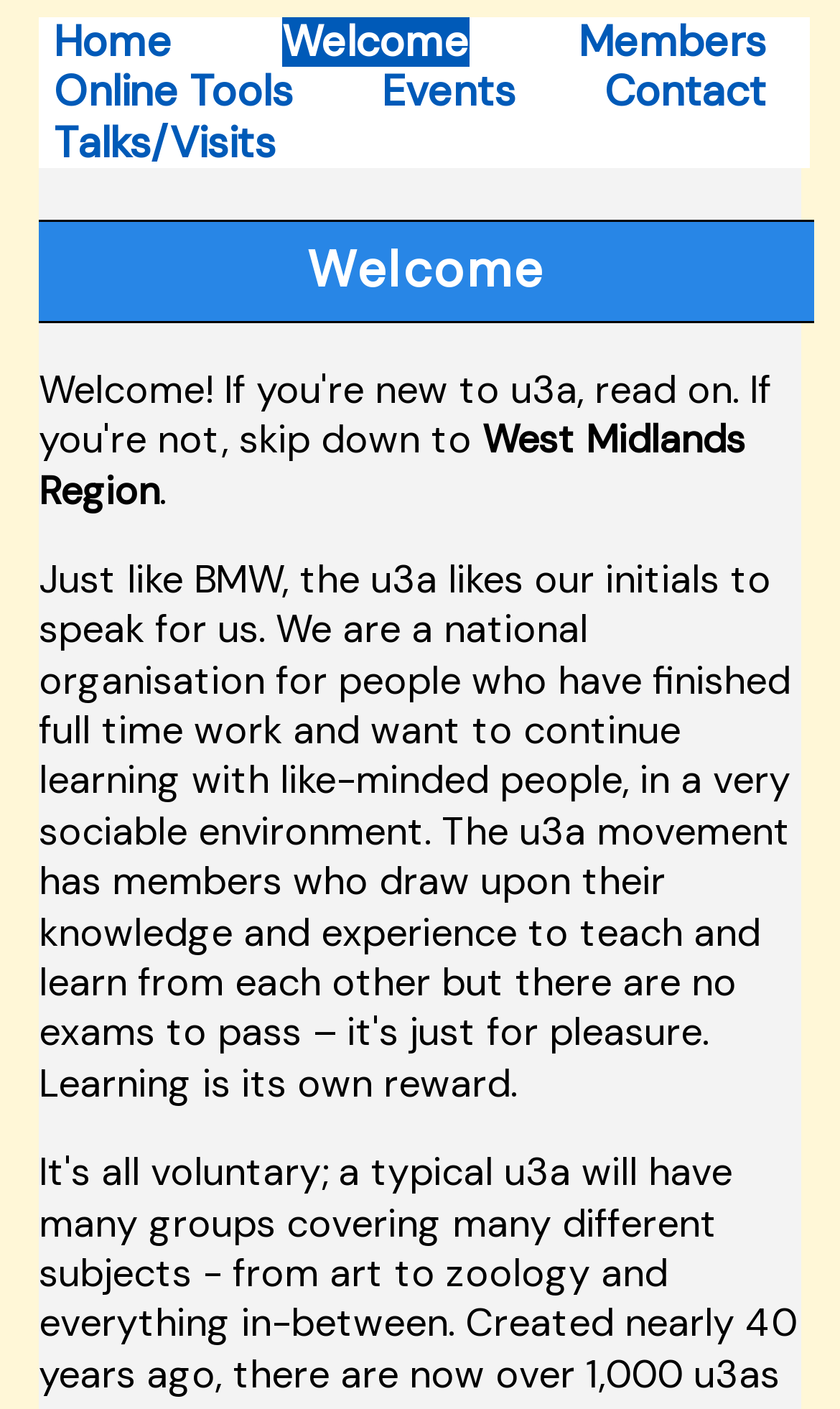What is the vertical position of the 'Talks/Visits' link?
Using the image provided, answer with just one word or phrase.

Below the top navigation bar